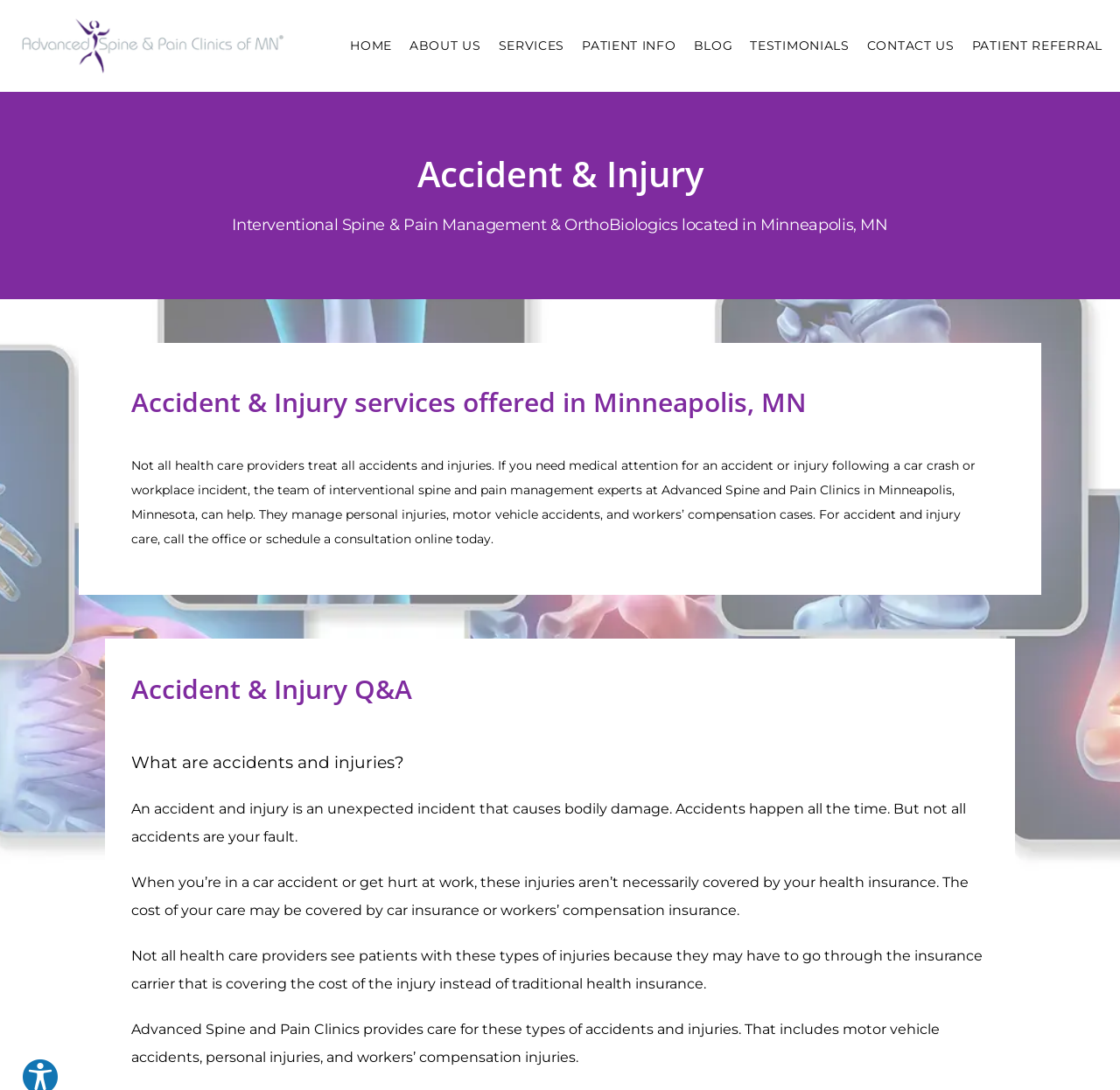Identify the bounding box coordinates necessary to click and complete the given instruction: "Read the article by thao ngan".

None